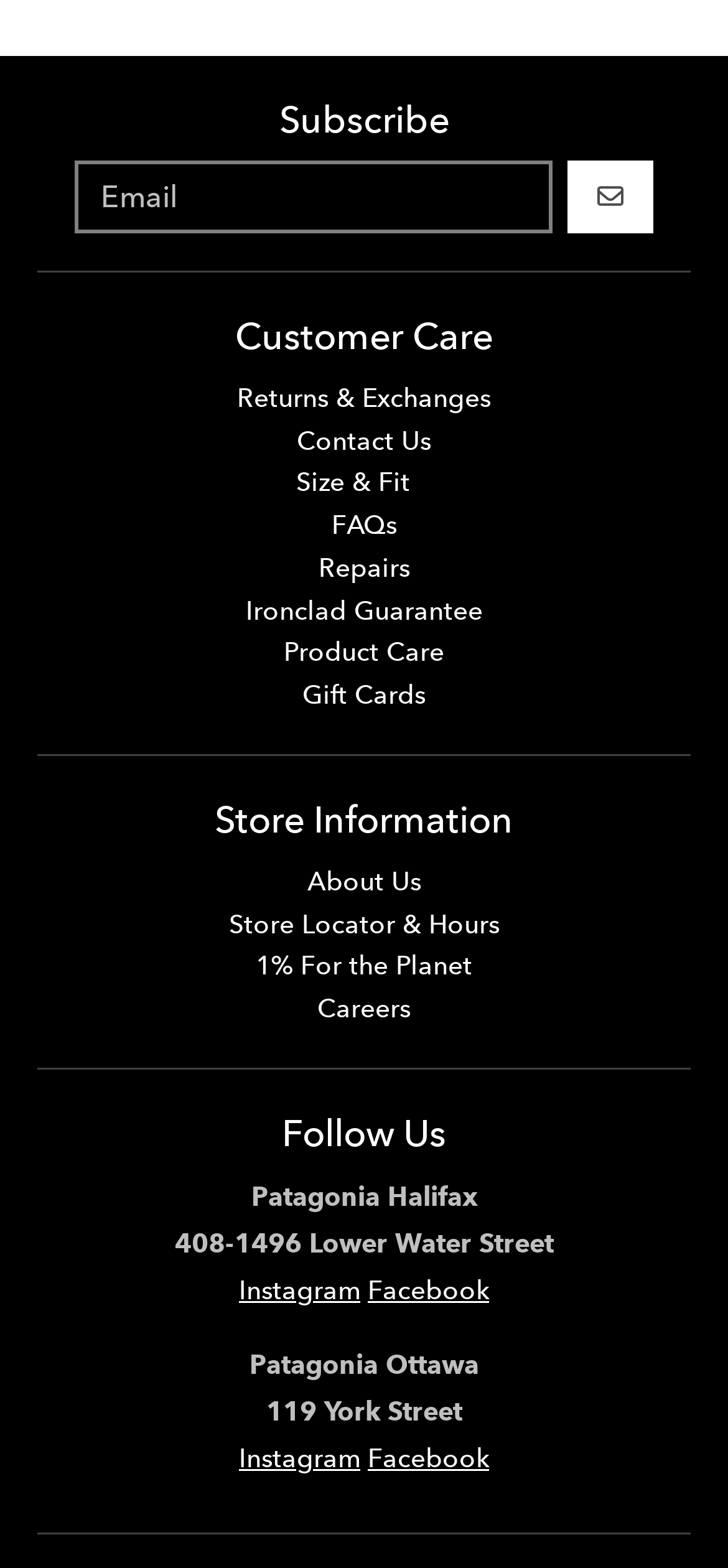Please find the bounding box coordinates of the element that you should click to achieve the following instruction: "View store information". The coordinates should be presented as four float numbers between 0 and 1: [left, top, right, bottom].

[0.051, 0.481, 0.949, 0.681]